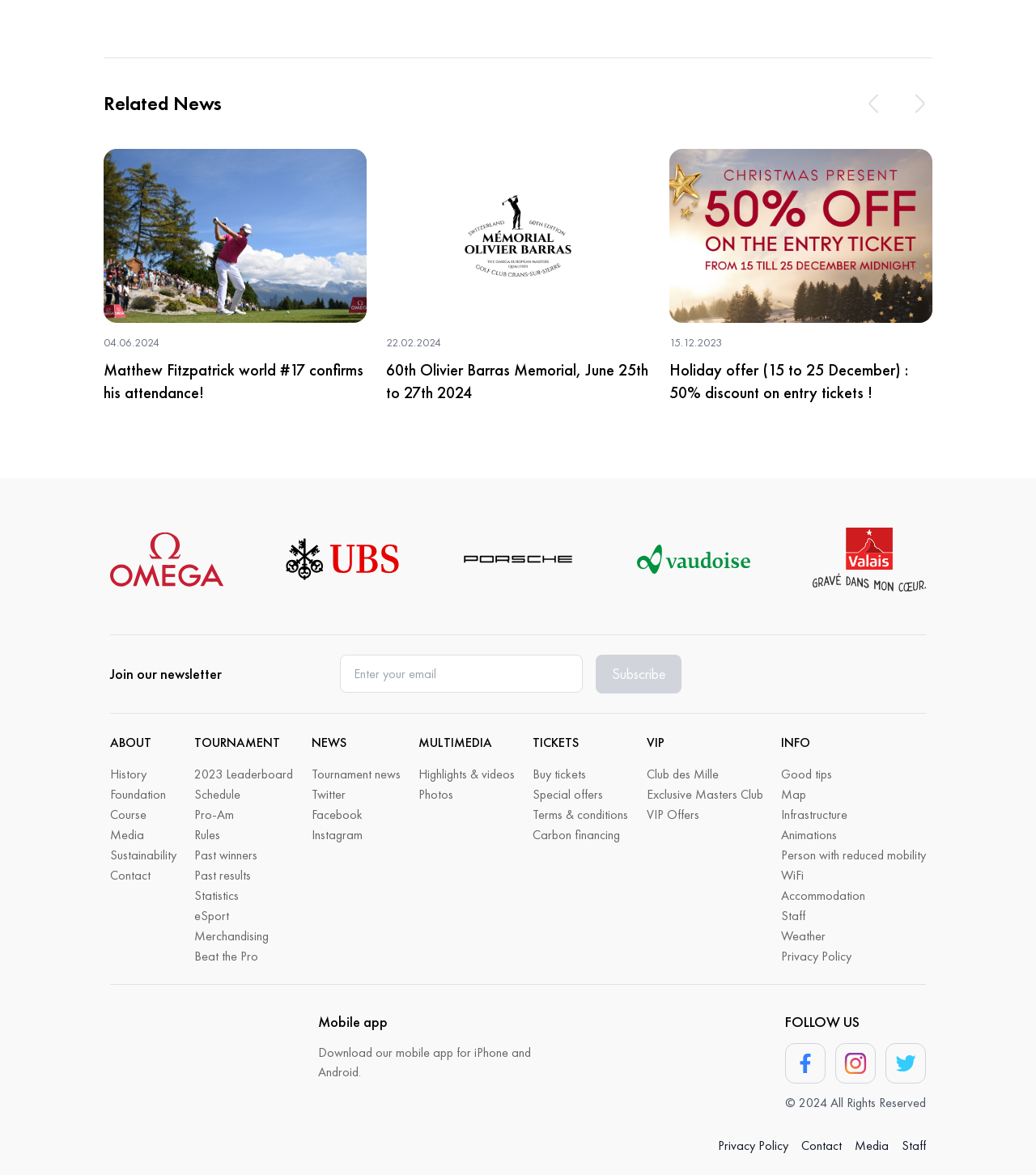Provide the bounding box coordinates of the HTML element this sentence describes: "Terms & conditions". The bounding box coordinates consist of four float numbers between 0 and 1, i.e., [left, top, right, bottom].

[0.514, 0.686, 0.606, 0.7]